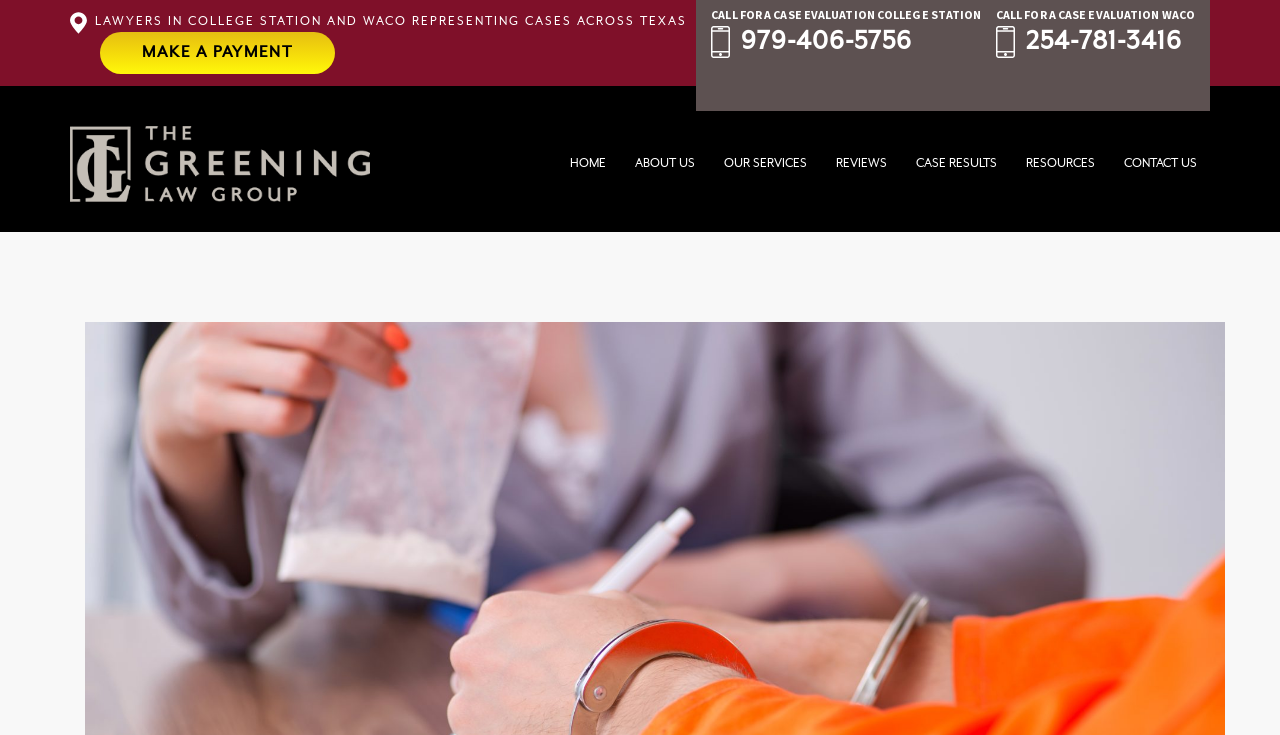What is the name of the law firm?
Using the image, provide a detailed and thorough answer to the question.

I found the name of the law firm by looking at the image description 'The Greening Law Group Homepage' and the link text 'The Greening Law Group Homepage The Greening Law Group'.